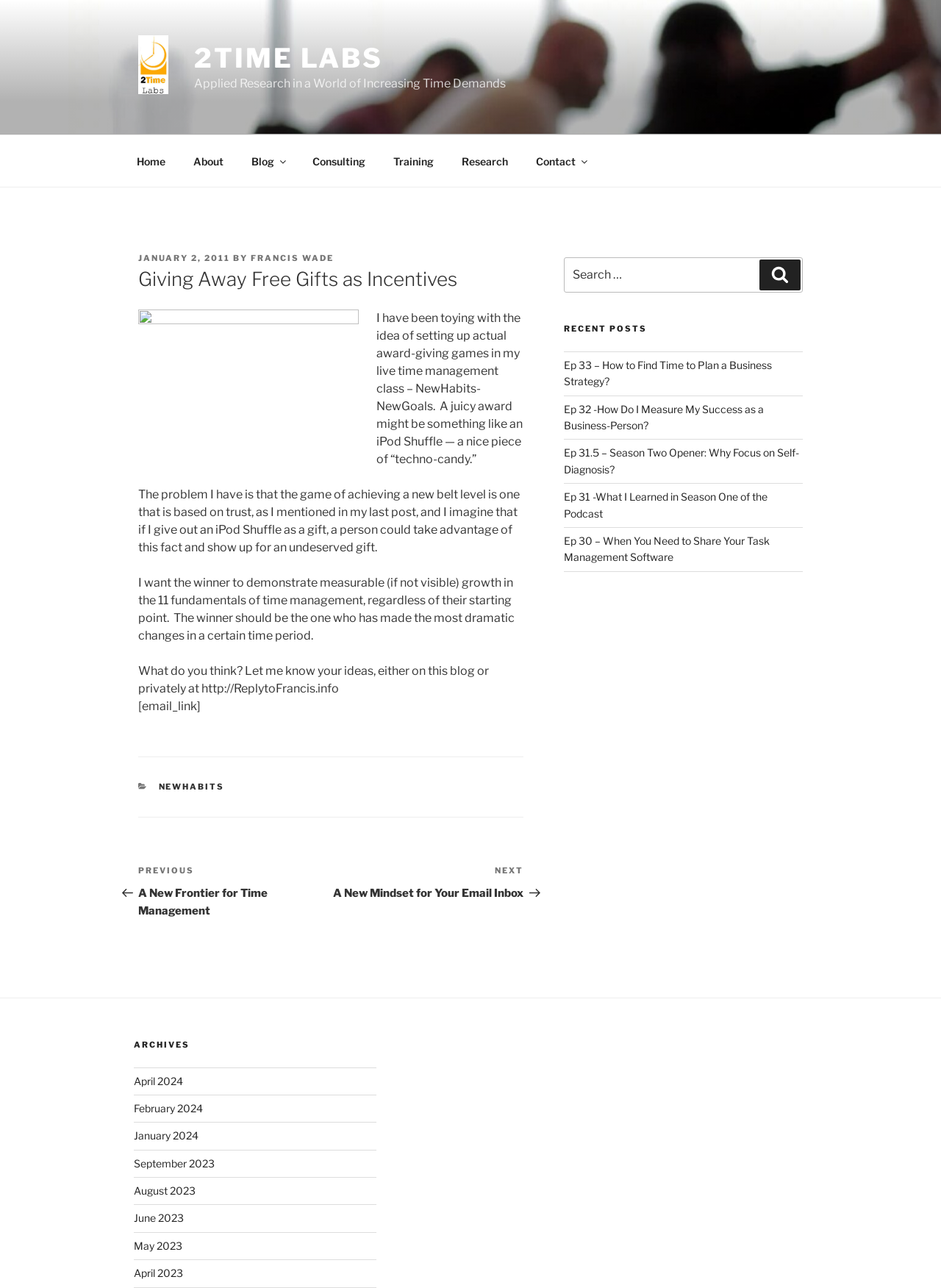Can you show the bounding box coordinates of the region to click on to complete the task described in the instruction: "Search for something"?

[0.599, 0.2, 0.853, 0.227]